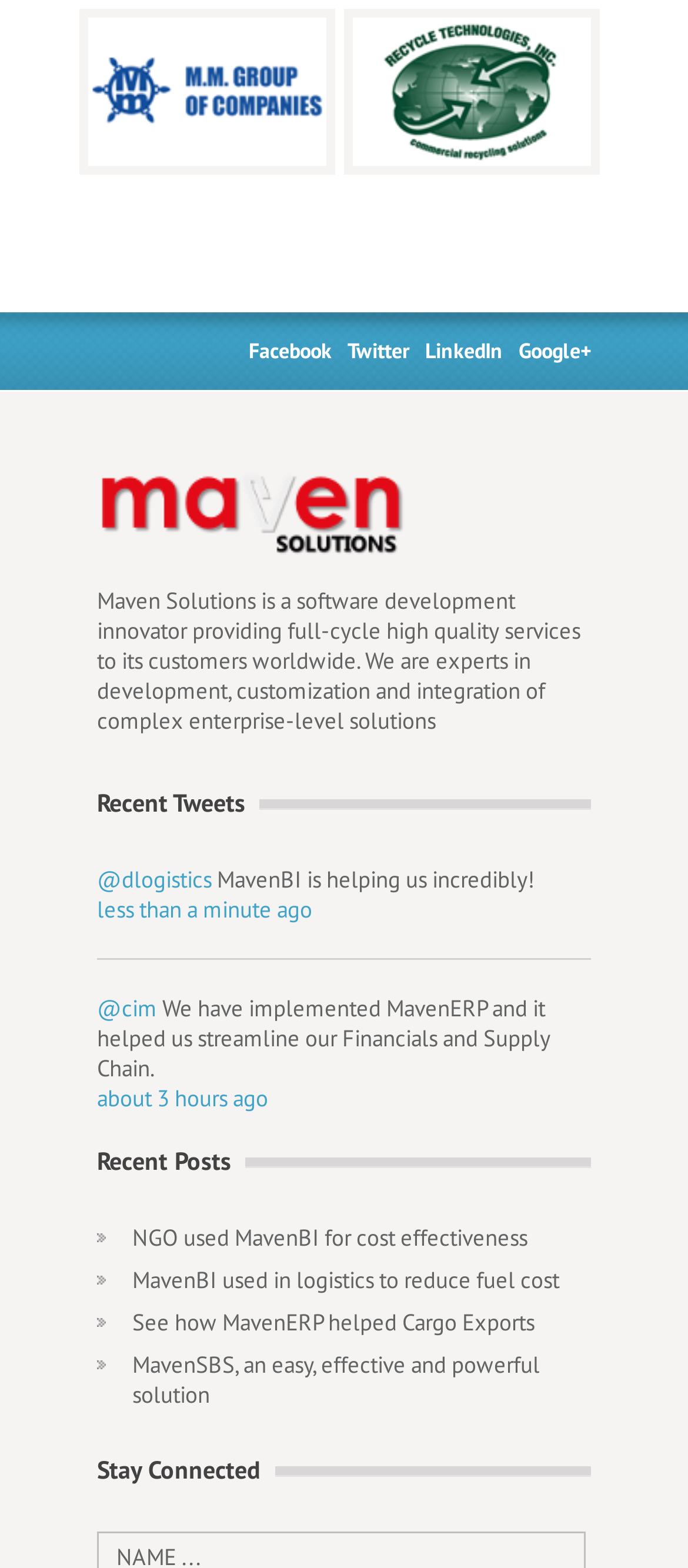Give a one-word or one-phrase response to the question:
What is the purpose of the 'Stay Connected' section?

To connect with Maven Solutions